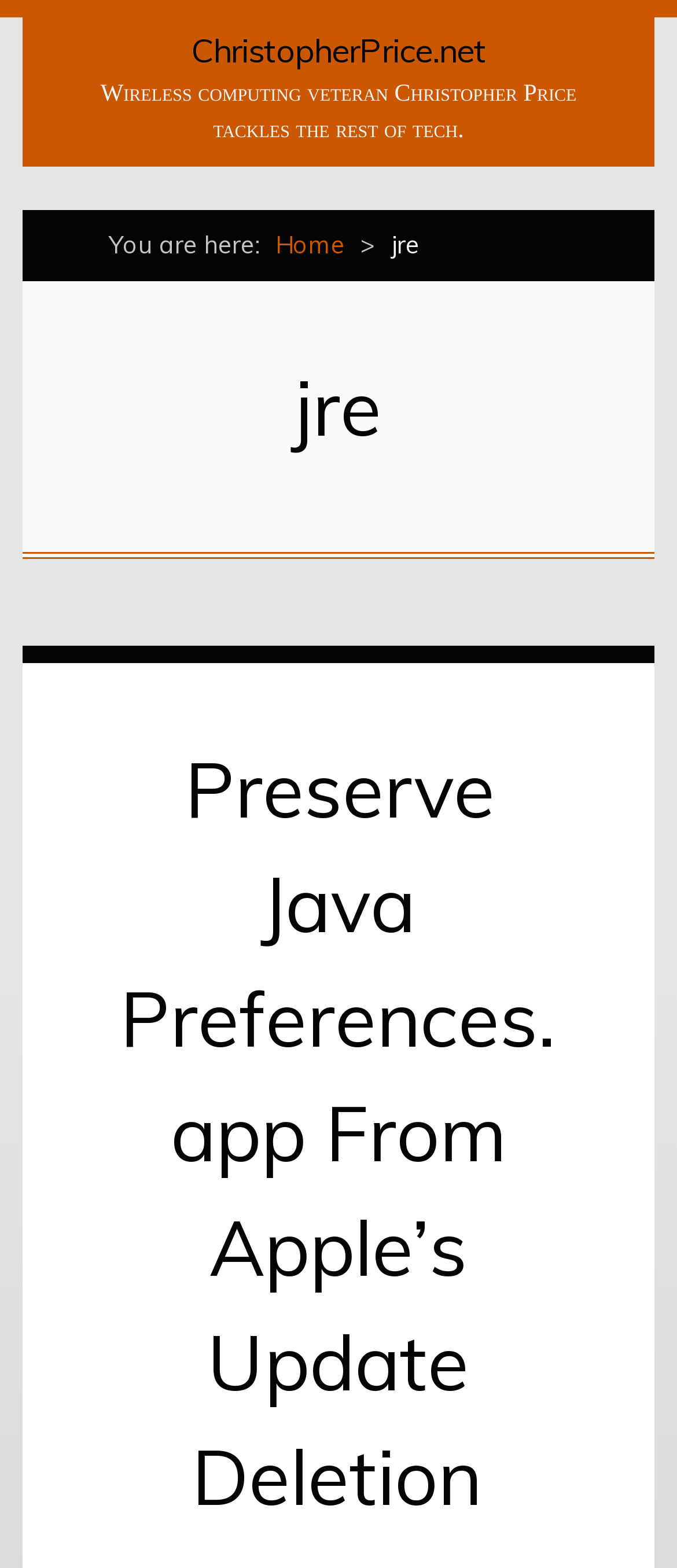Determine the bounding box coordinates of the UI element described below. Use the format (top-left x, top-left y, bottom-right x, bottom-right y) with floating point numbers between 0 and 1: ChristopherPrice.net

[0.282, 0.017, 0.718, 0.048]